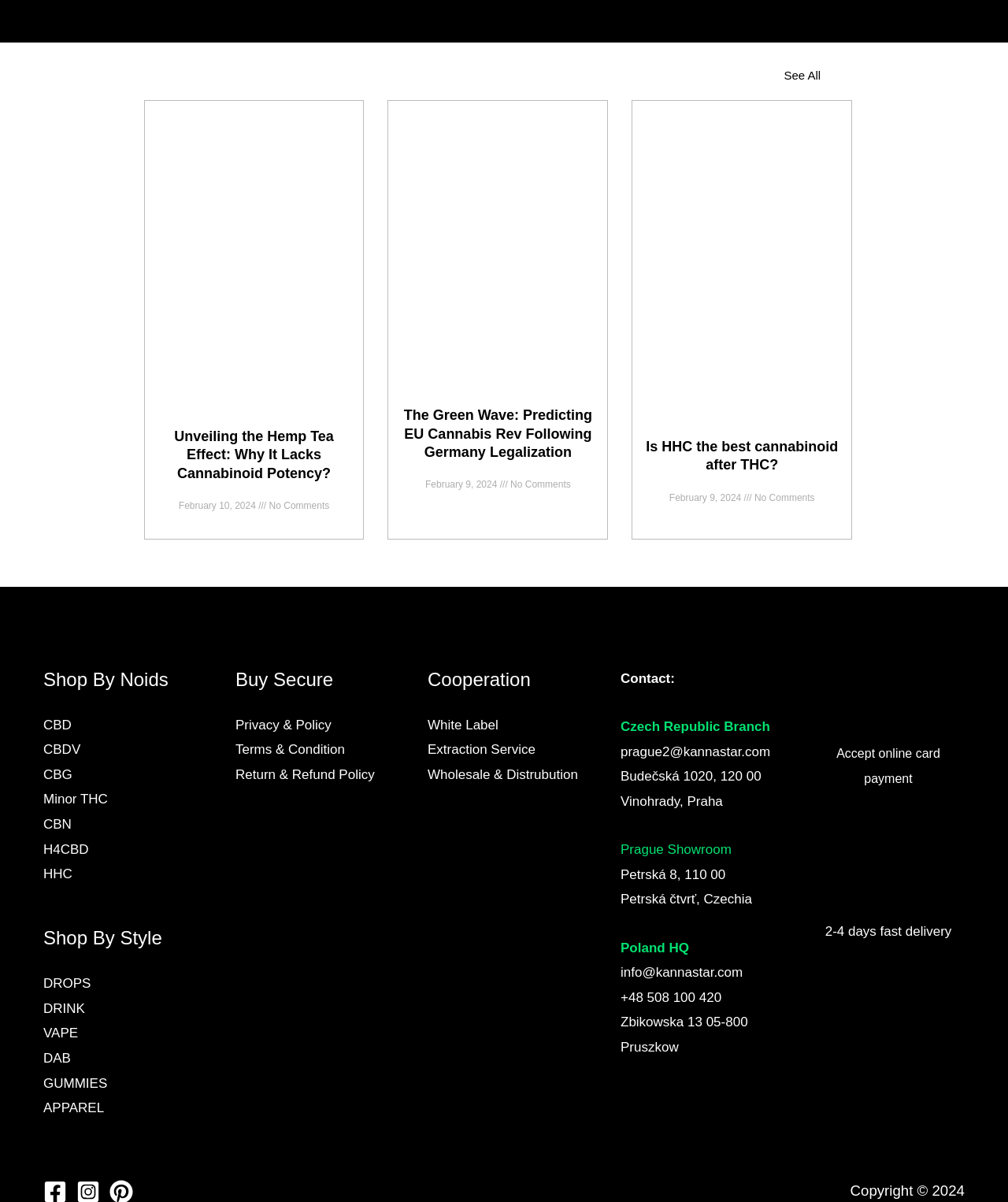What is the payment method accepted online?
Using the image as a reference, give a one-word or short phrase answer.

online card payment